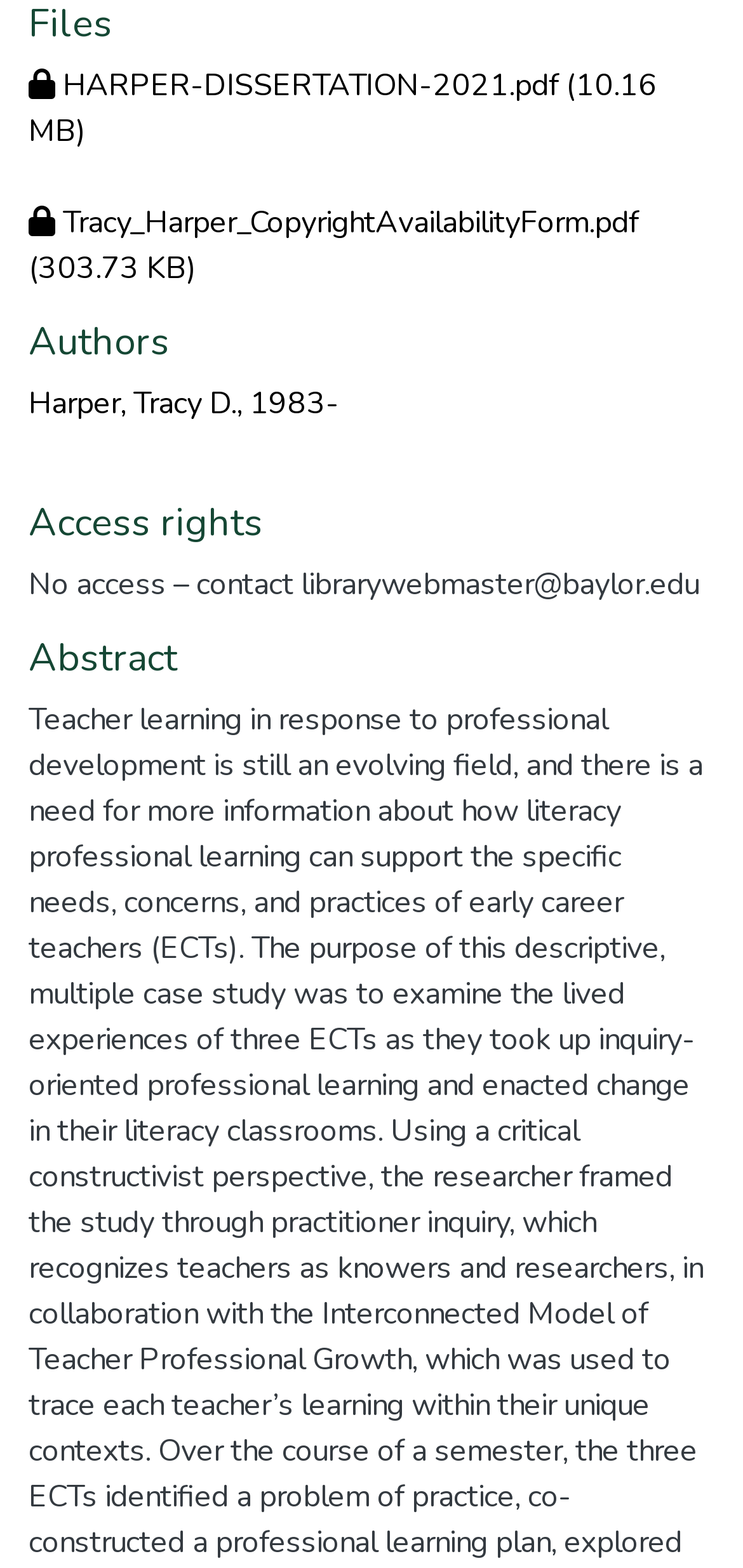Find the bounding box coordinates for the HTML element specified by: "Theses/Dissertations - Curriculum and Instruction".

[0.038, 0.676, 0.91, 0.703]